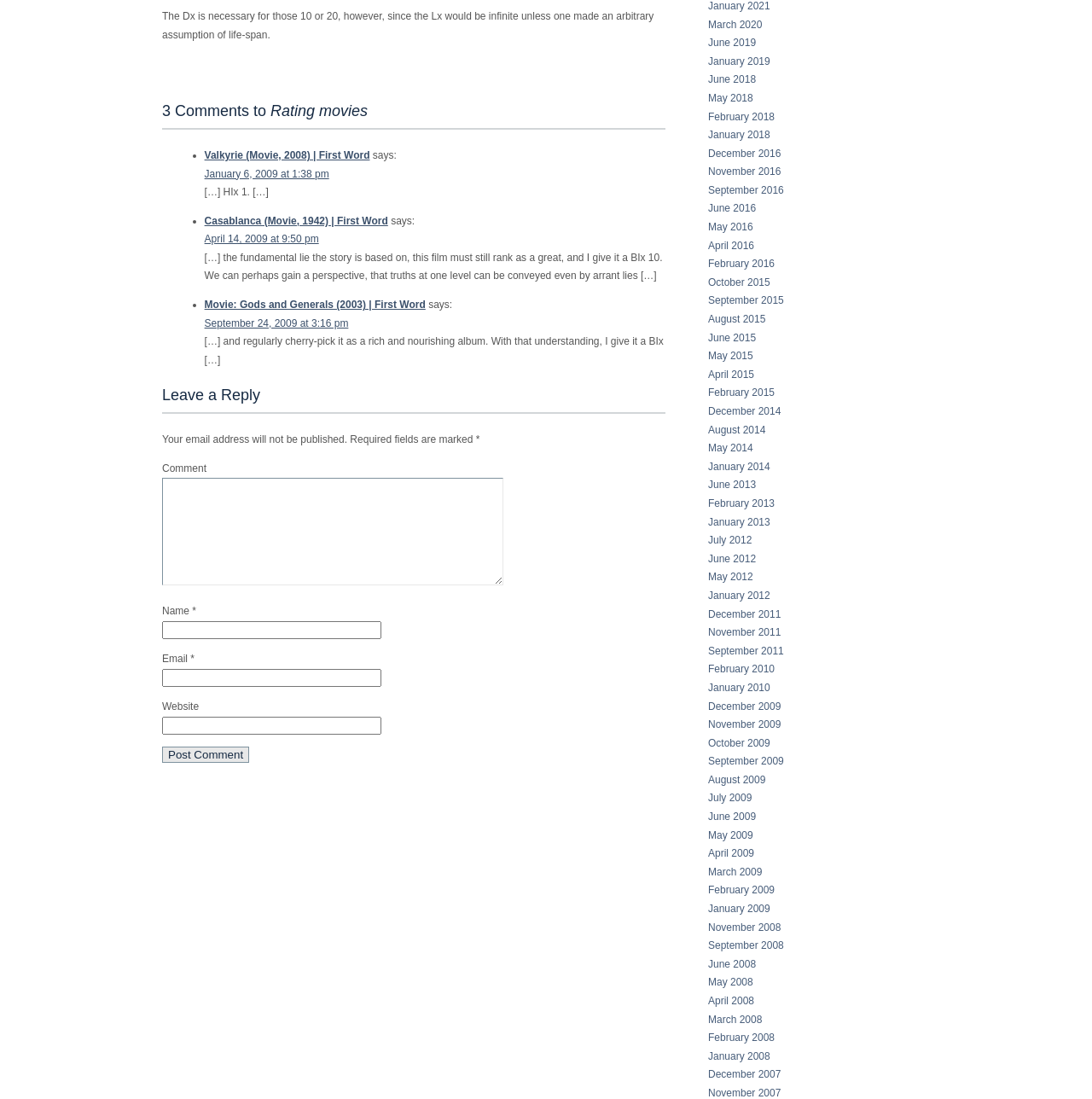What is the topic of the webpage?
Provide a fully detailed and comprehensive answer to the question.

Based on the heading '3 Comments to Rating movies' and the content of the articles, it is clear that the topic of the webpage is rating movies.